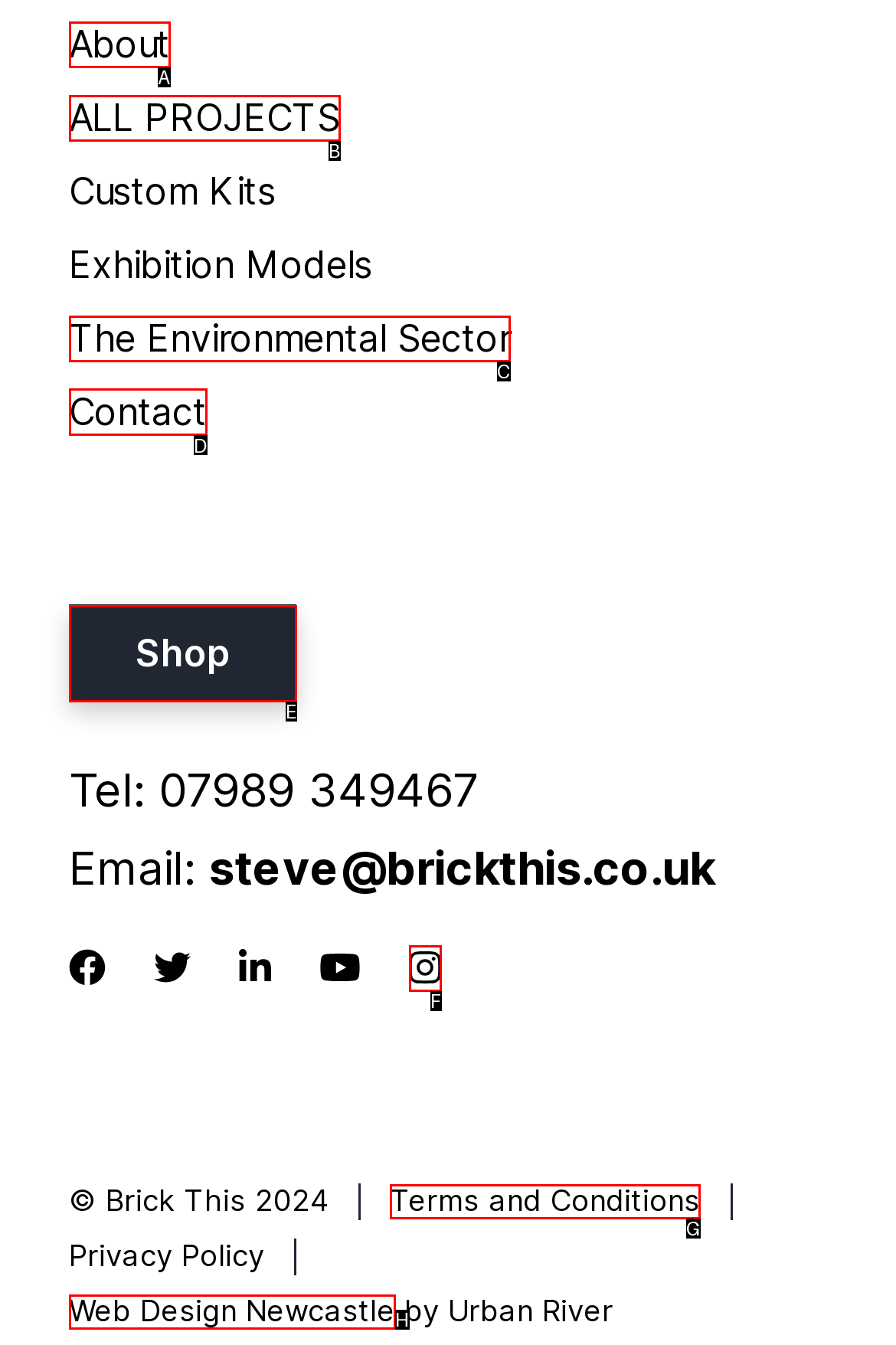To complete the instruction: contact us, which HTML element should be clicked?
Respond with the option's letter from the provided choices.

D